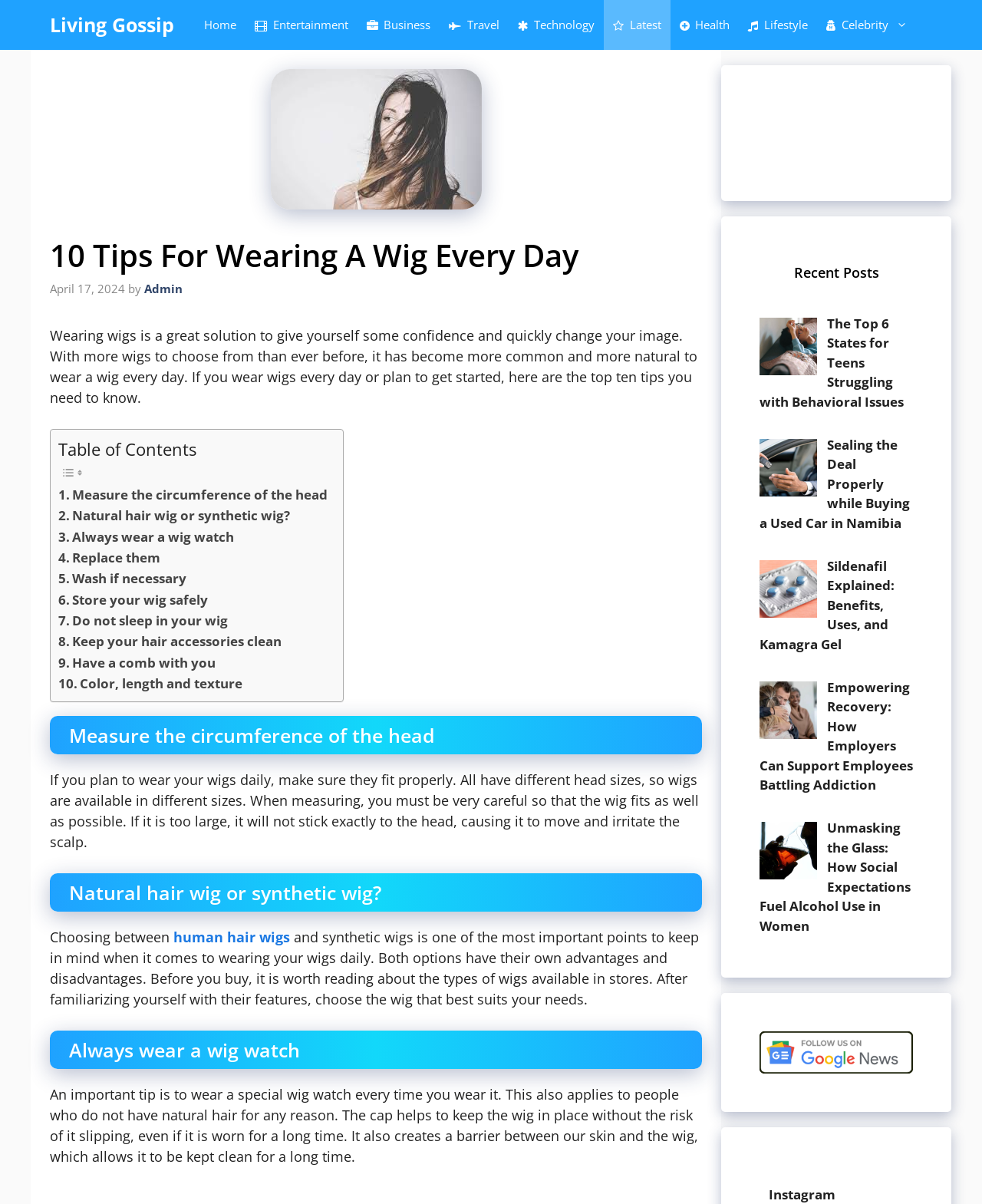Determine the bounding box coordinates of the clickable element to complete this instruction: "Follow the 'google-news-follow-us' link". Provide the coordinates in the format of four float numbers between 0 and 1, [left, top, right, bottom].

[0.773, 0.876, 0.93, 0.89]